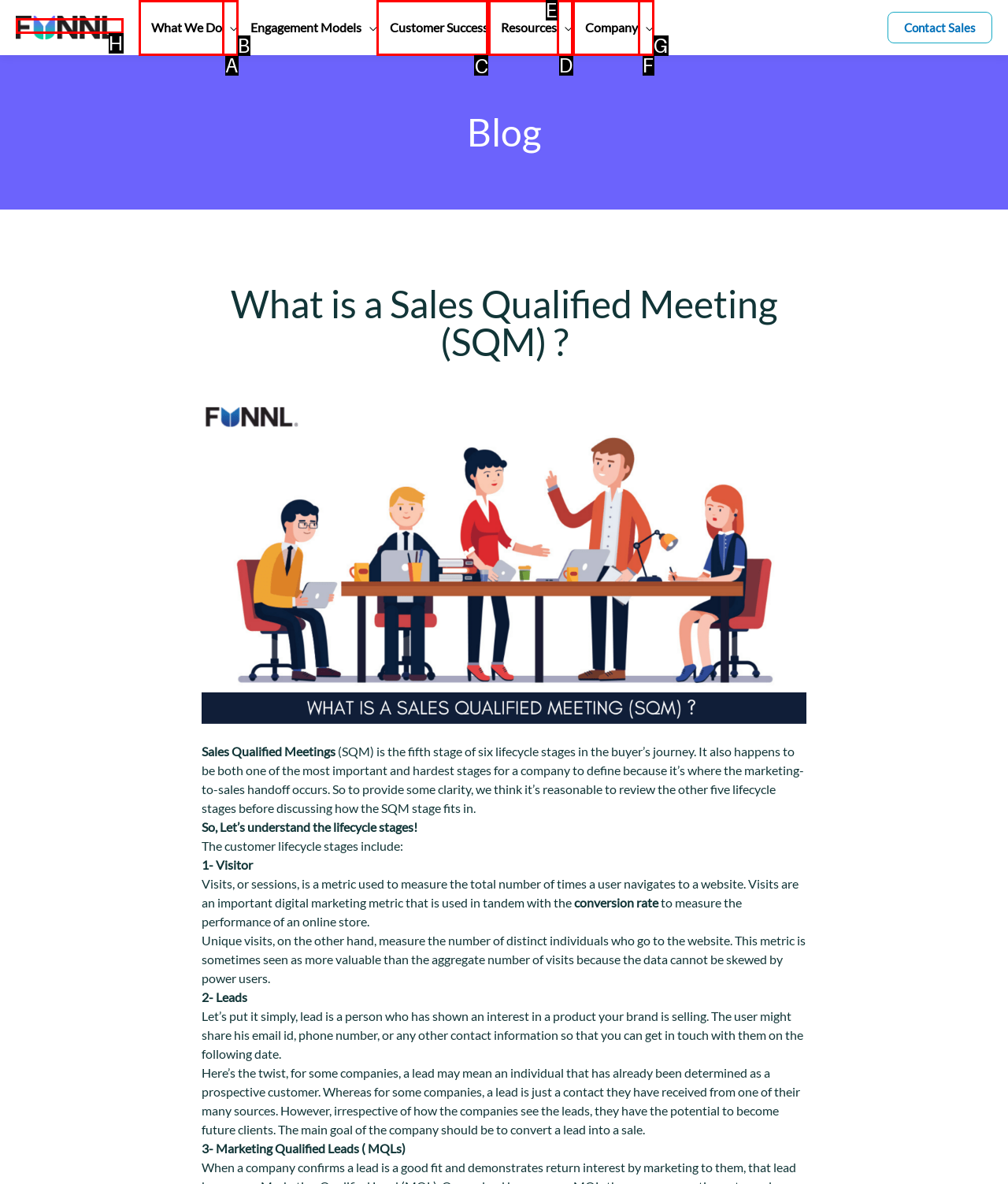Point out the specific HTML element to click to complete this task: Go to Customer Success Reply with the letter of the chosen option.

C